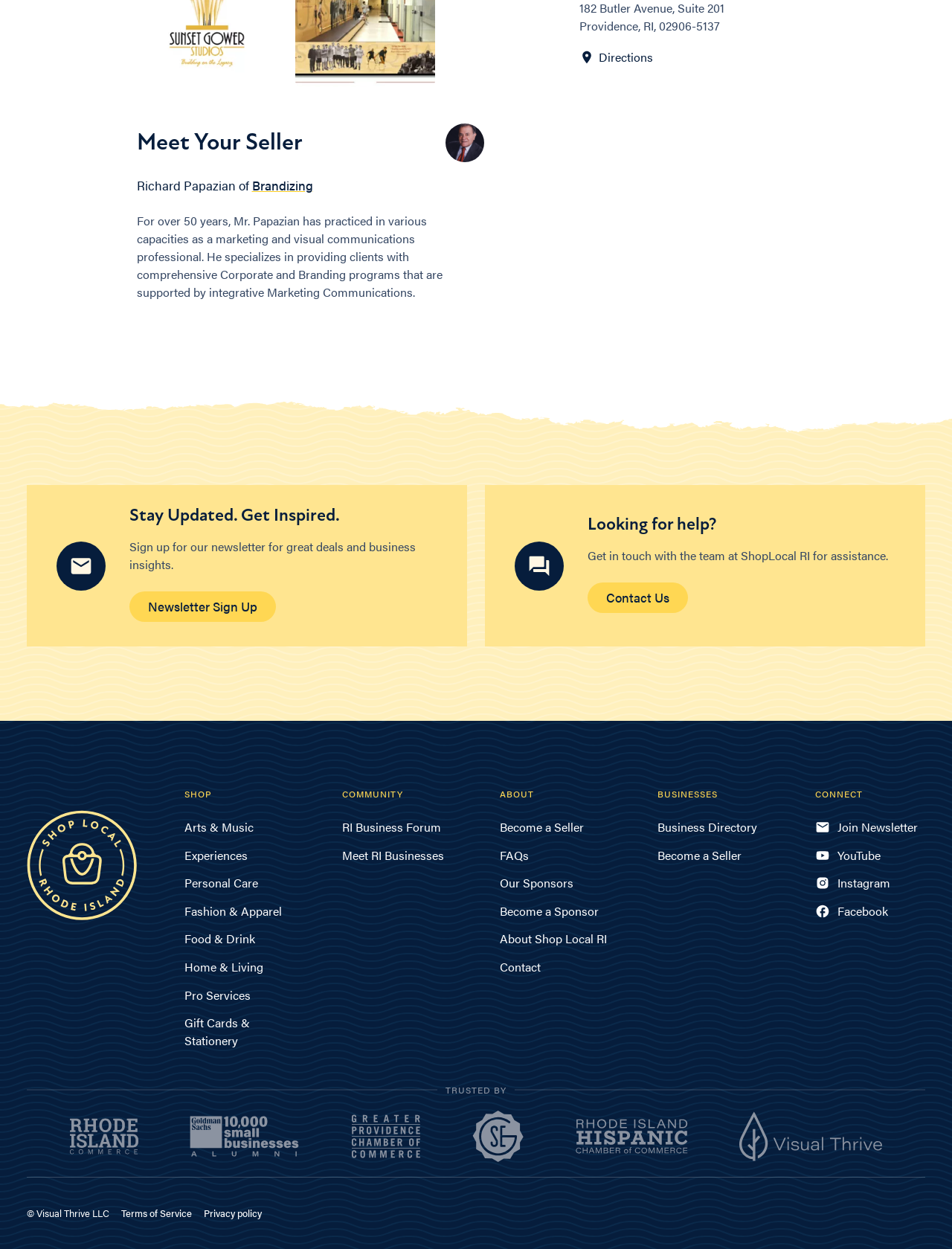Locate the bounding box coordinates of the UI element described by: "Contact". Provide the coordinates as four float numbers between 0 and 1, formatted as [left, top, right, bottom].

[0.525, 0.767, 0.568, 0.781]